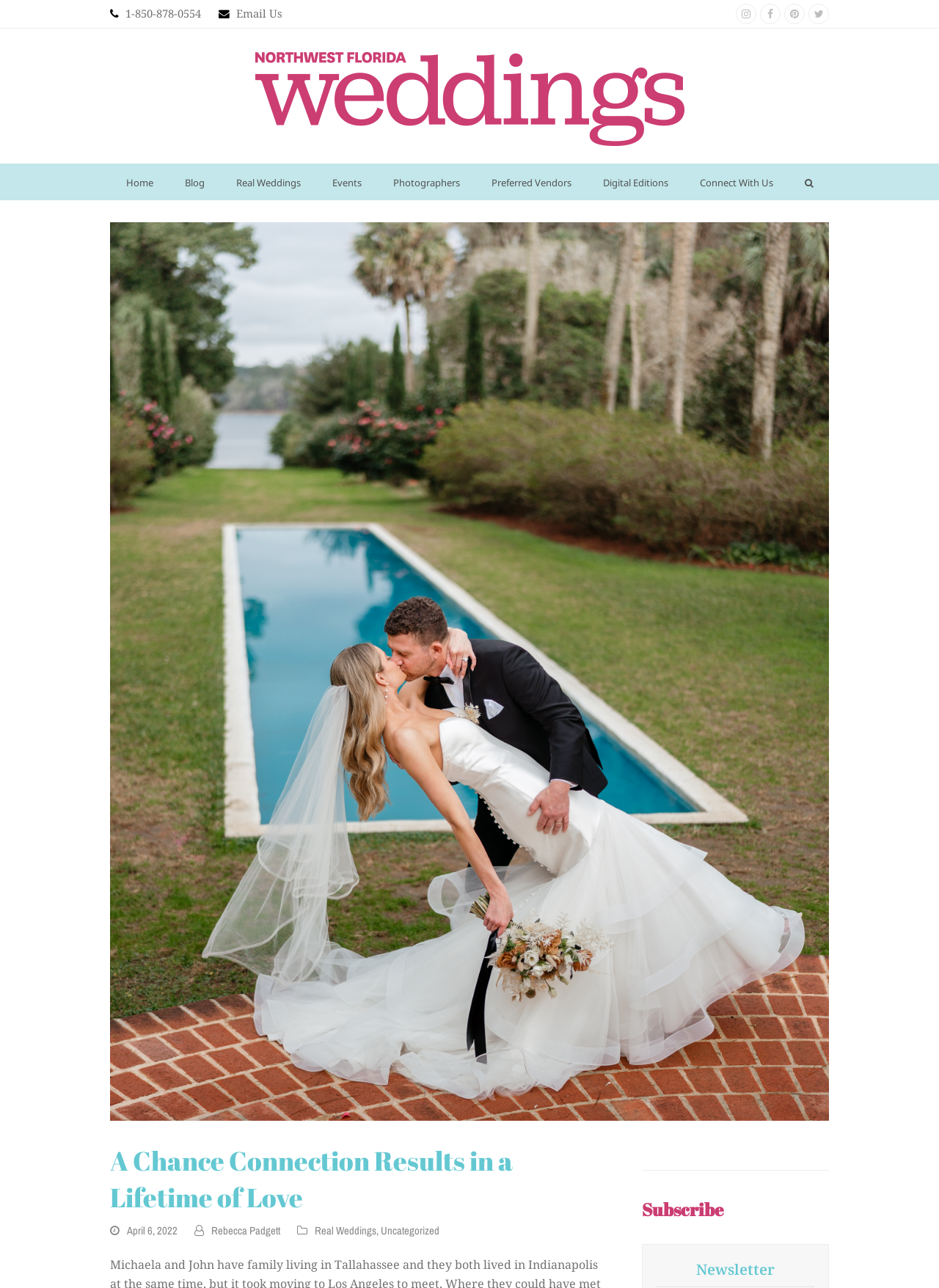Please specify the bounding box coordinates in the format (top-left x, top-left y, bottom-right x, bottom-right y), with all values as floating point numbers between 0 and 1. Identify the bounding box of the UI element described by: Home

[0.117, 0.127, 0.18, 0.155]